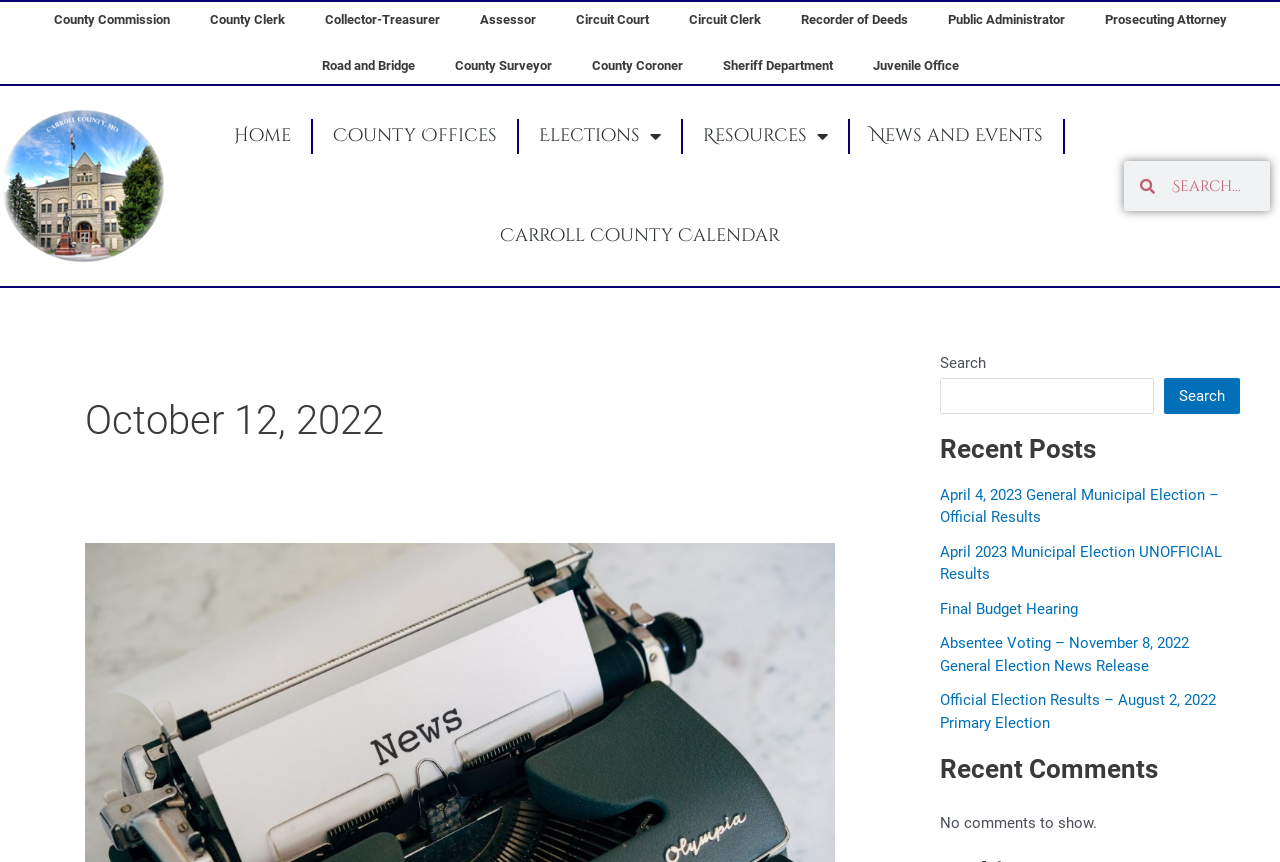Identify the bounding box coordinates of the area that should be clicked in order to complete the given instruction: "Contact the author through Email". The bounding box coordinates should be four float numbers between 0 and 1, i.e., [left, top, right, bottom].

None